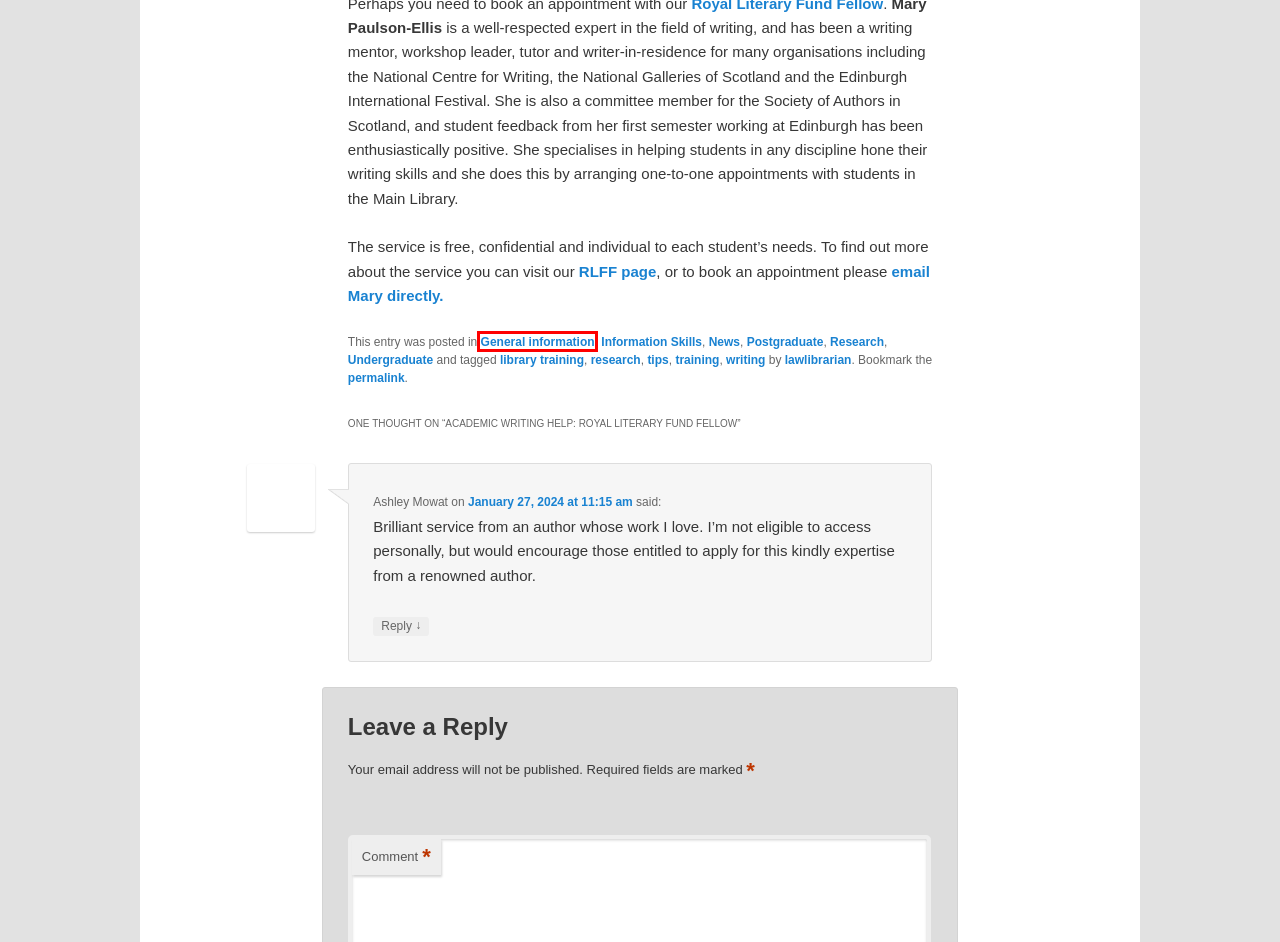A screenshot of a webpage is given, marked with a red bounding box around a UI element. Please select the most appropriate webpage description that fits the new page after clicking the highlighted element. Here are the candidates:
A. library training | Law Librarian
B. research | Law Librarian
C. lawlibrarian | Law Librarian
D. Postgraduate | Law Librarian
E. Undergraduate | Law Librarian
F. News | Law Librarian
G. General information | Law Librarian
H. Research | Law Librarian

G